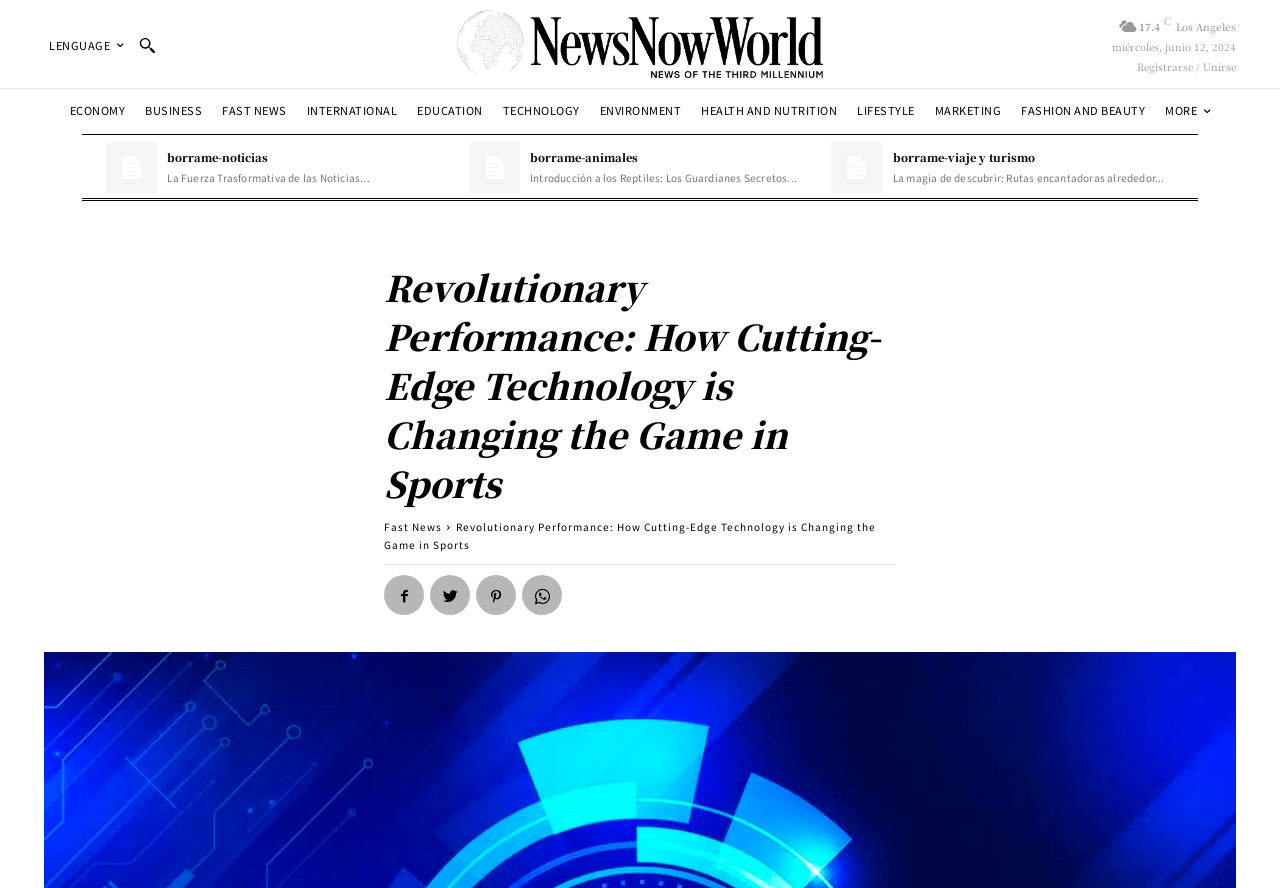Locate the bounding box coordinates of the element you need to click to accomplish the task described by this instruction: "Click on the TECHNOLOGY link".

[0.389, 0.111, 0.457, 0.139]